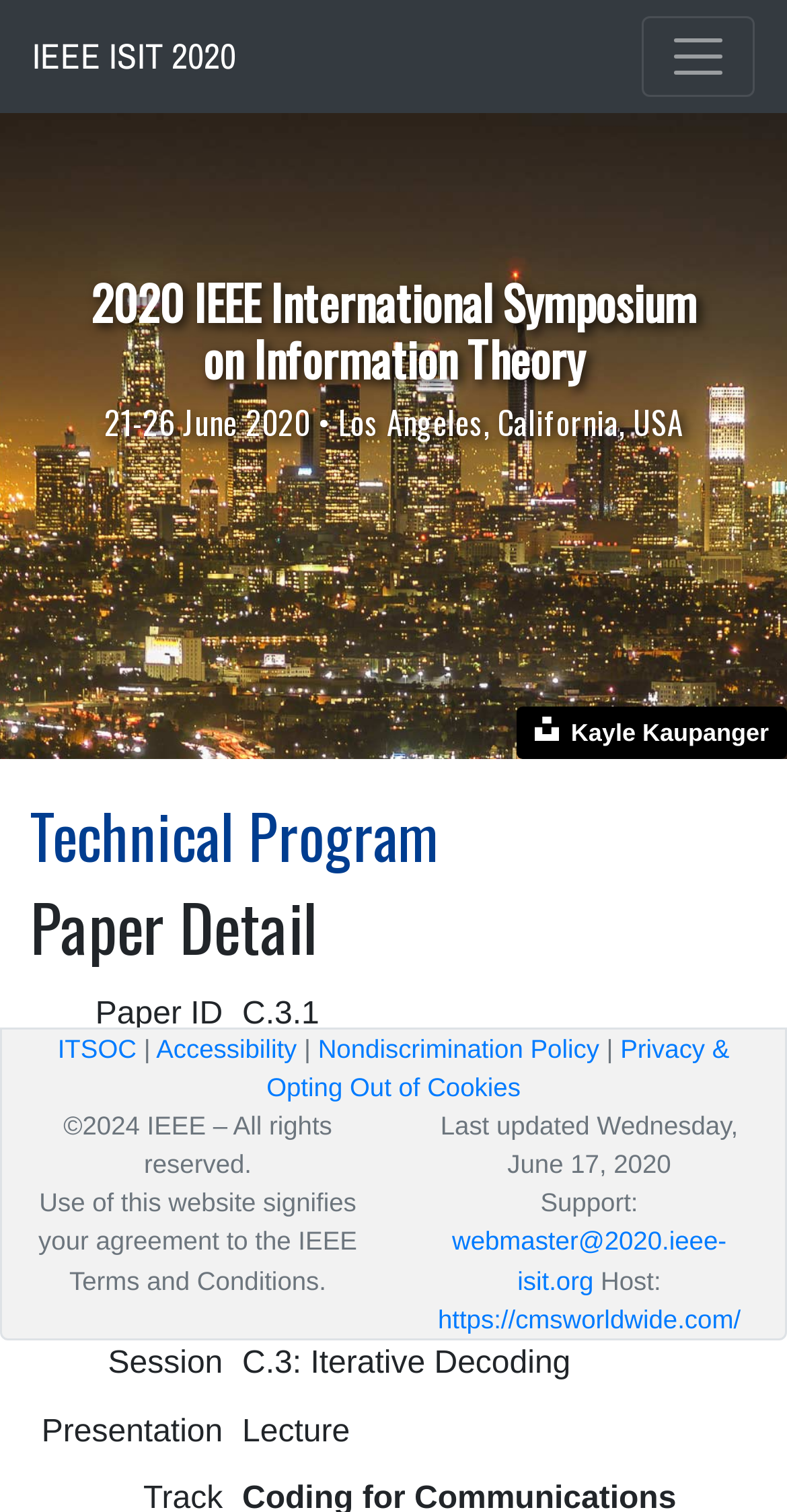Please reply with a single word or brief phrase to the question: 
What is the name of the symposium?

2020 IEEE International Symposium on Information Theory